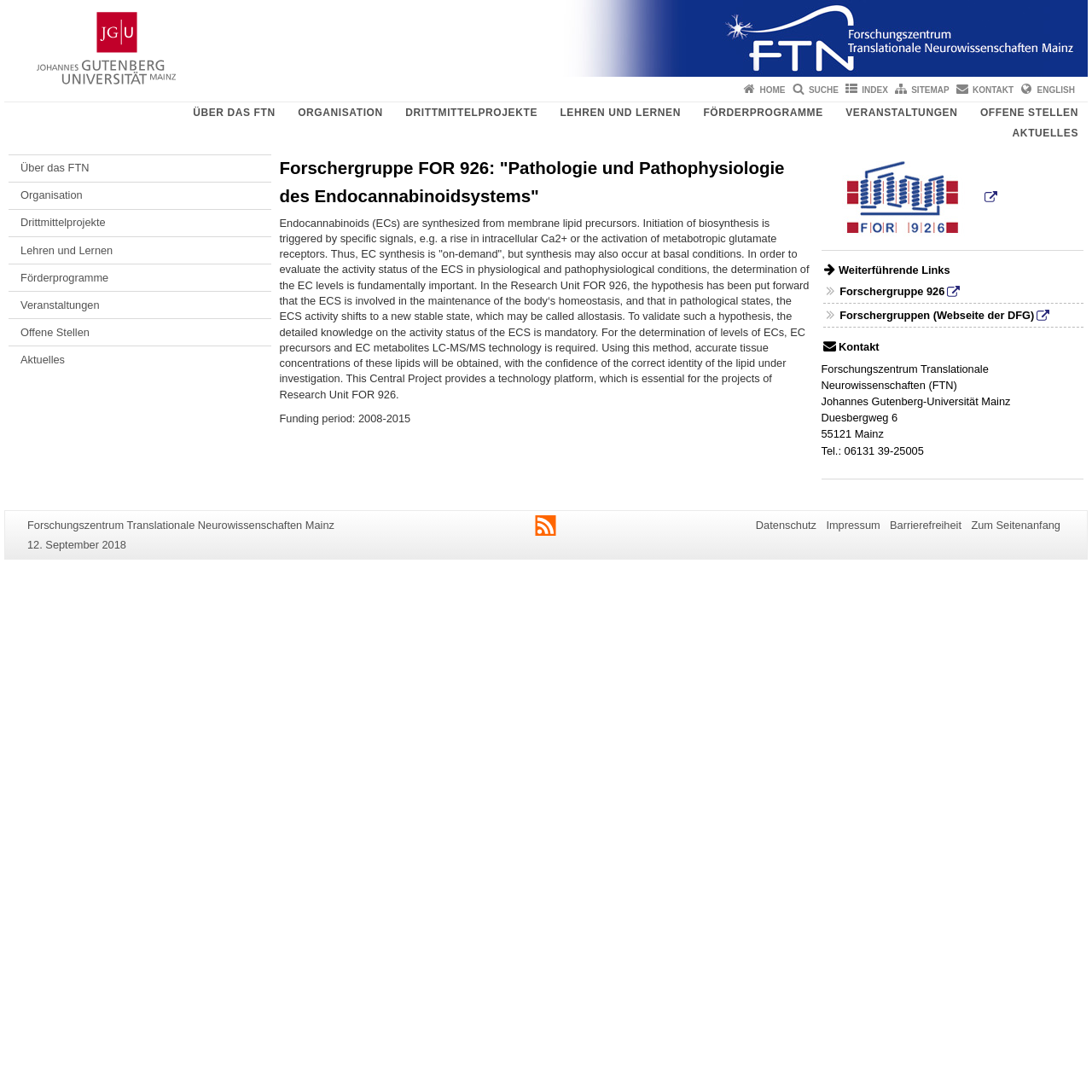Provide the bounding box coordinates of the HTML element described by the text: "Offene Stellen". The coordinates should be in the format [left, top, right, bottom] with values between 0 and 1.

[0.008, 0.292, 0.248, 0.317]